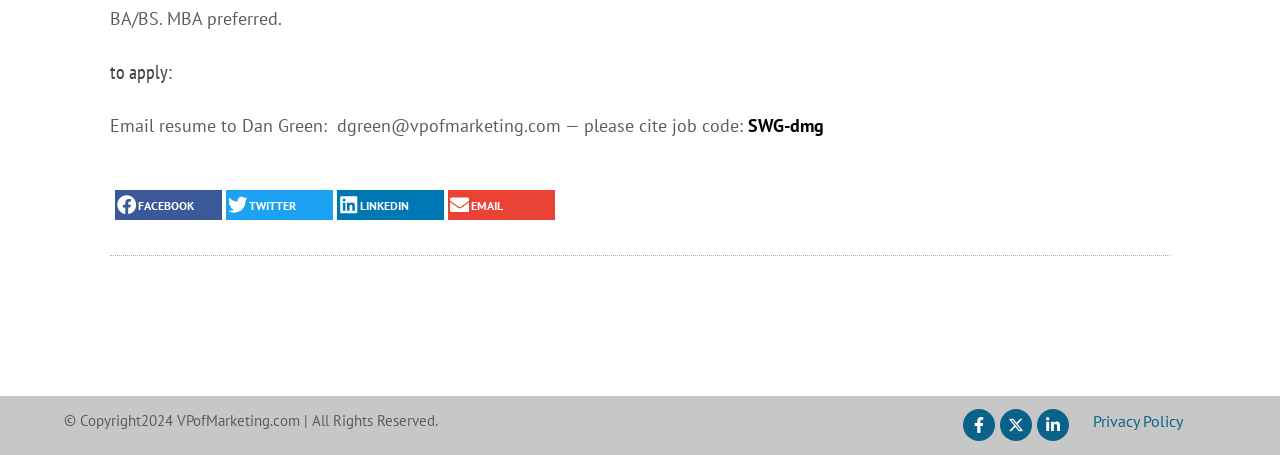How can I share this job posting?
Ensure your answer is thorough and detailed.

The webpage contains four button elements with static text 'FACEBOOK', 'TWITTER', 'LINKEDIN', and 'EMAIL' respectively, which suggests that the job posting can be shared on these platforms.